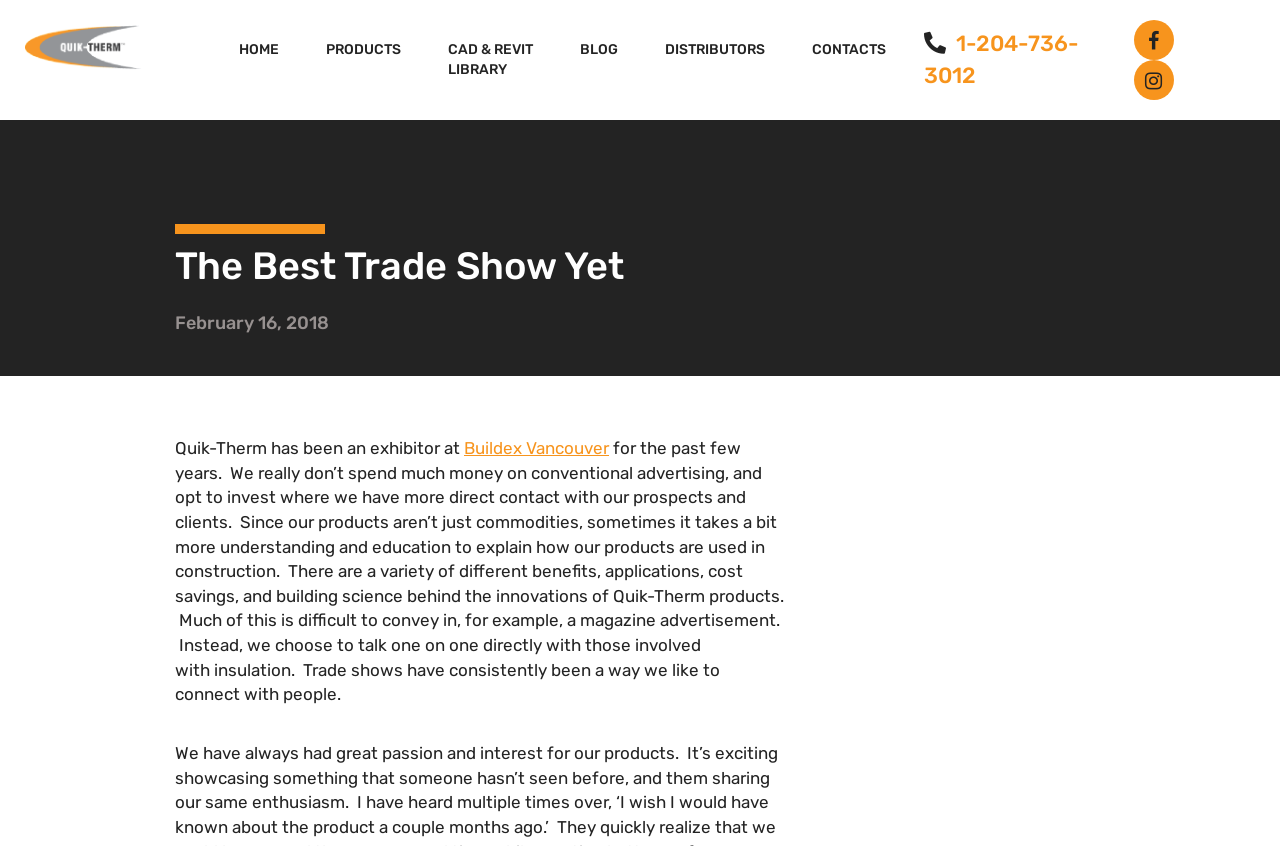Can you determine the main header of this webpage?

The Best Trade Show Yet